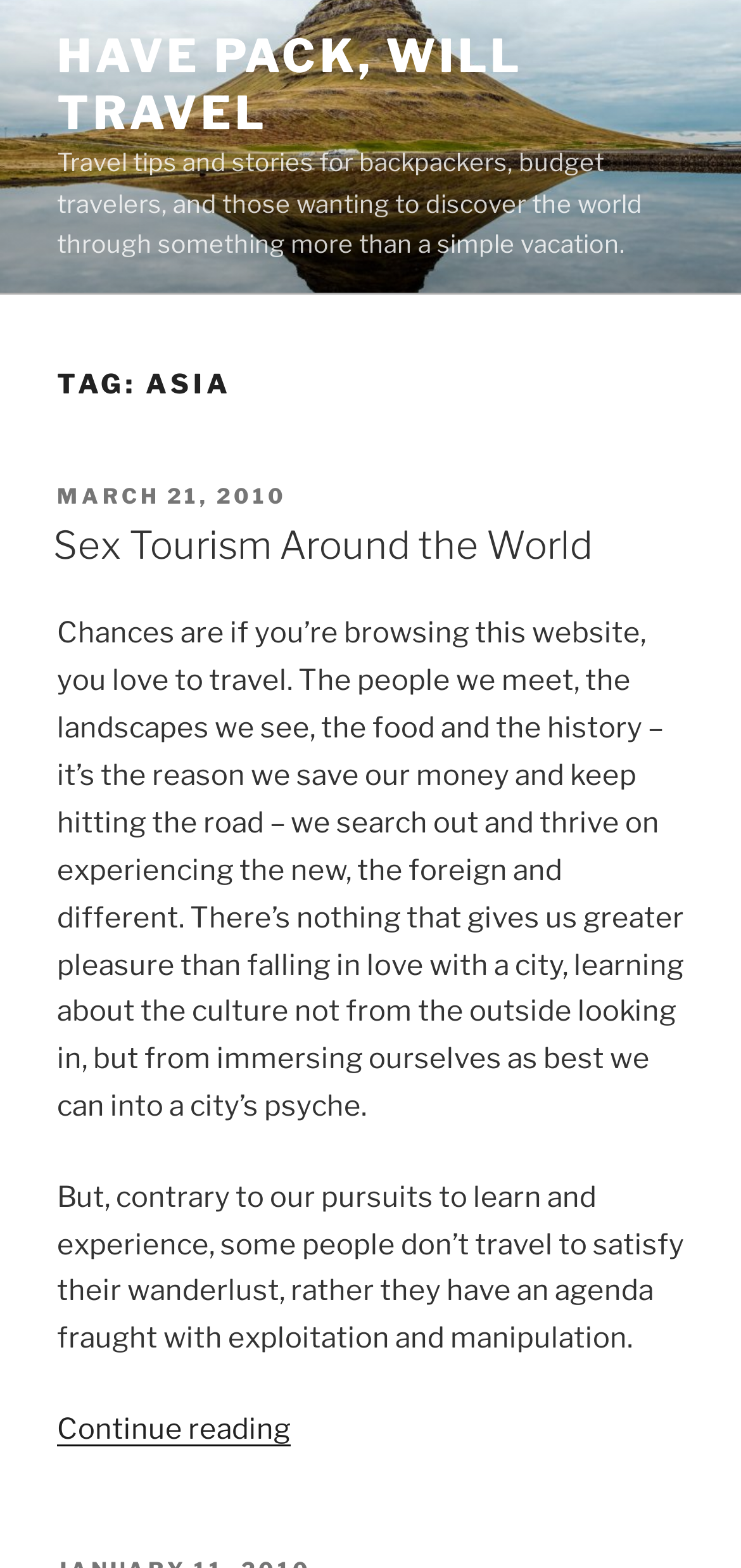Using the format (top-left x, top-left y, bottom-right x, bottom-right y), provide the bounding box coordinates for the described UI element. All values should be floating point numbers between 0 and 1: reported

None